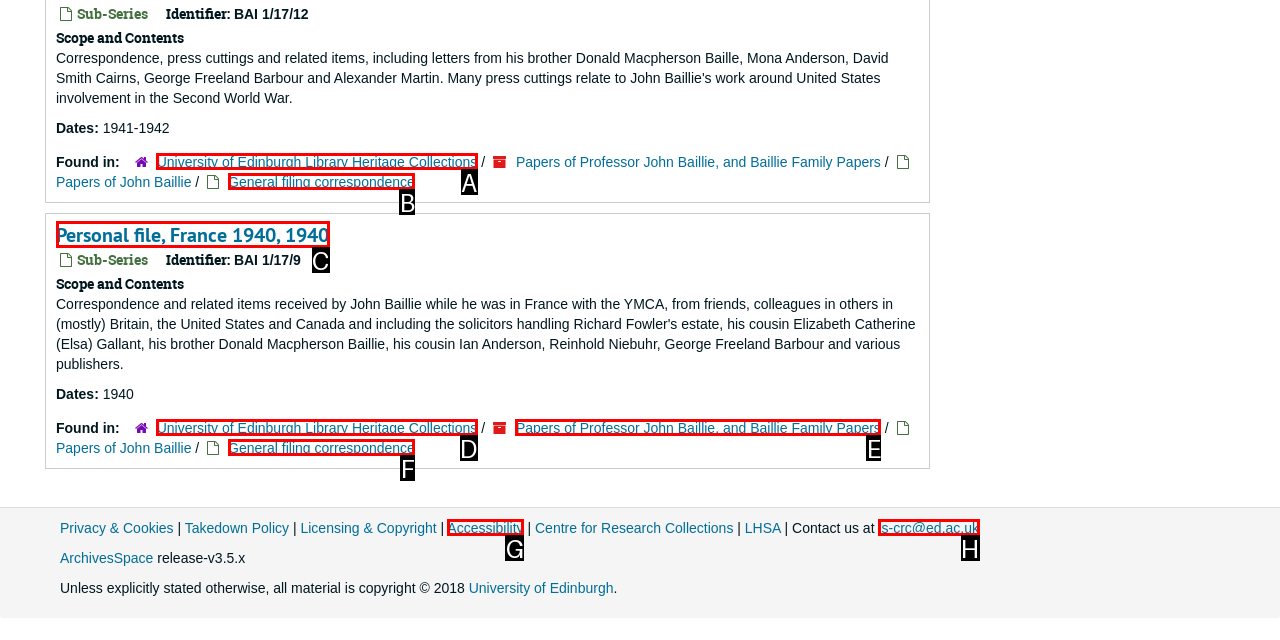Determine which option fits the following description: Personal file, France 1940, 1940
Answer with the corresponding option's letter directly.

C